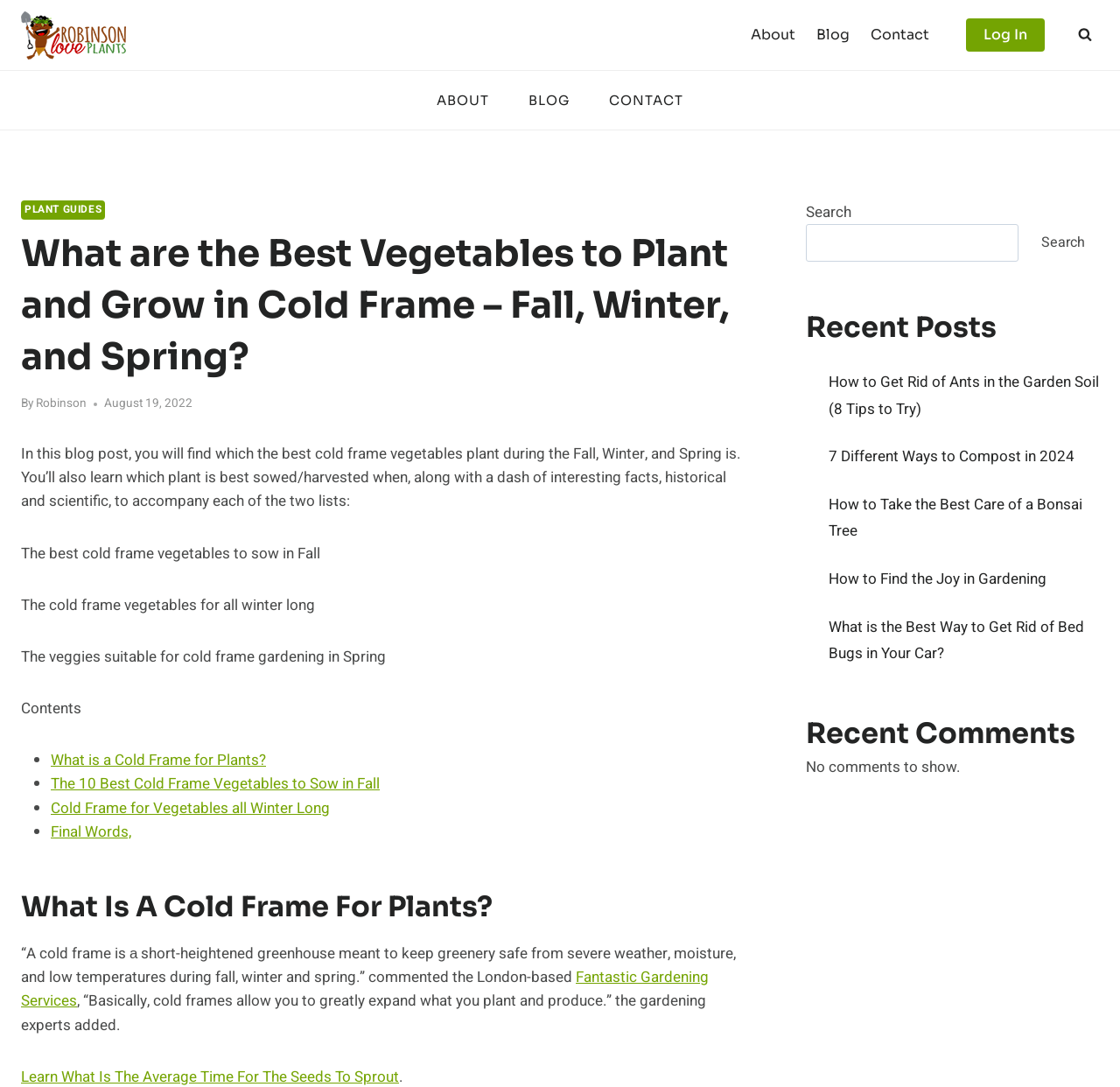Based on the element description alt="Robinson Love Plants!", identify the bounding box coordinates for the UI element. The coordinates should be in the format (top-left x, top-left y, bottom-right x, bottom-right y) and within the 0 to 1 range.

[0.019, 0.01, 0.112, 0.054]